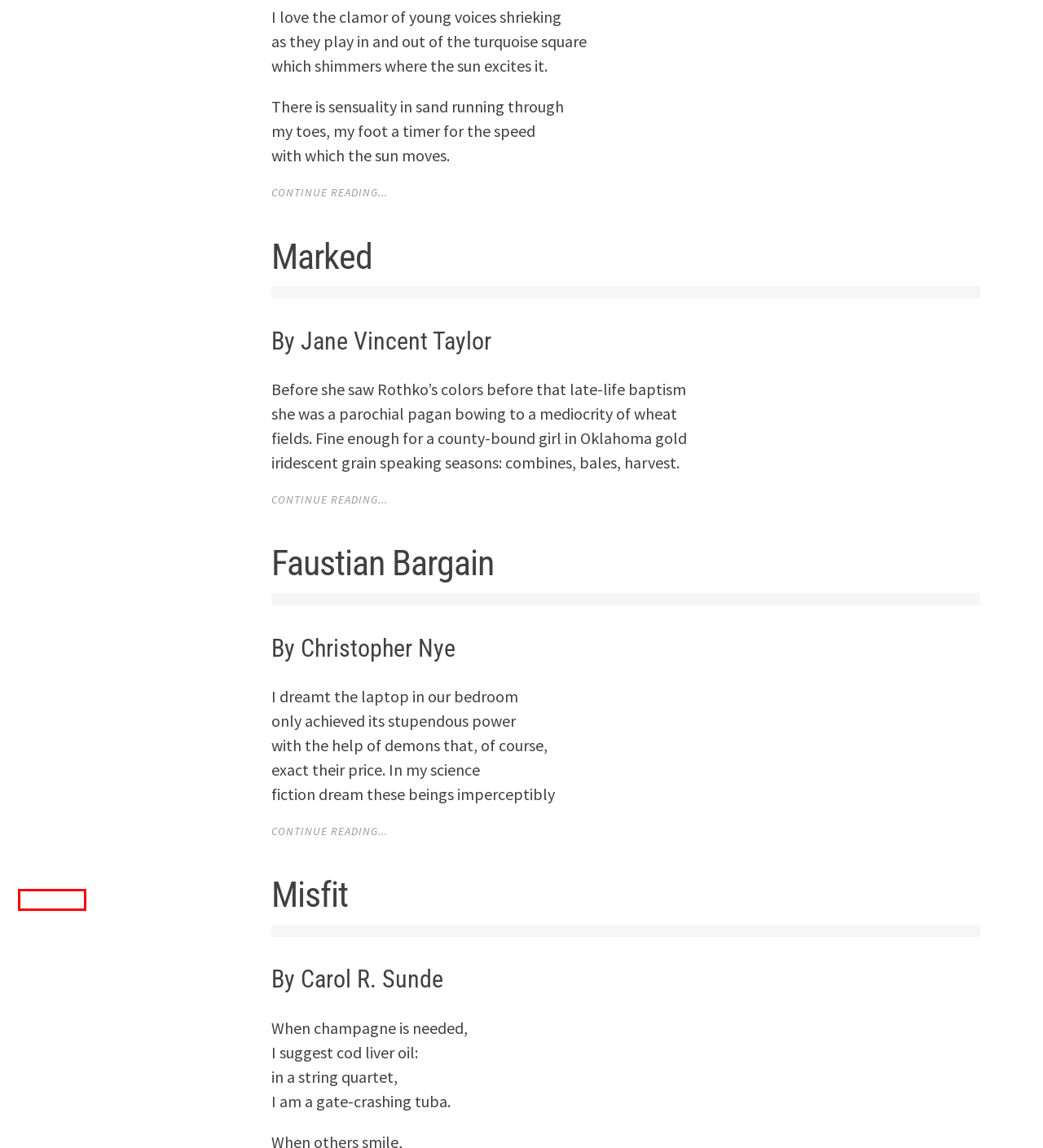Analyze the webpage screenshot with a red bounding box highlighting a UI element. Select the description that best matches the new webpage after clicking the highlighted element. Here are the options:
A. Incidentals – SHARK REEF
B. Rose Mary Boehm – SHARK REEF
C. Recovery – SHARK REEF
D. Silence – SHARK REEF
E. Cynthia Stock – SHARK REEF
F. Soman Qadeer Khan – SHARK REEF
G. Marked – SHARK REEF
H. Peppercorns – The Tiny Fruit – SHARK REEF

A